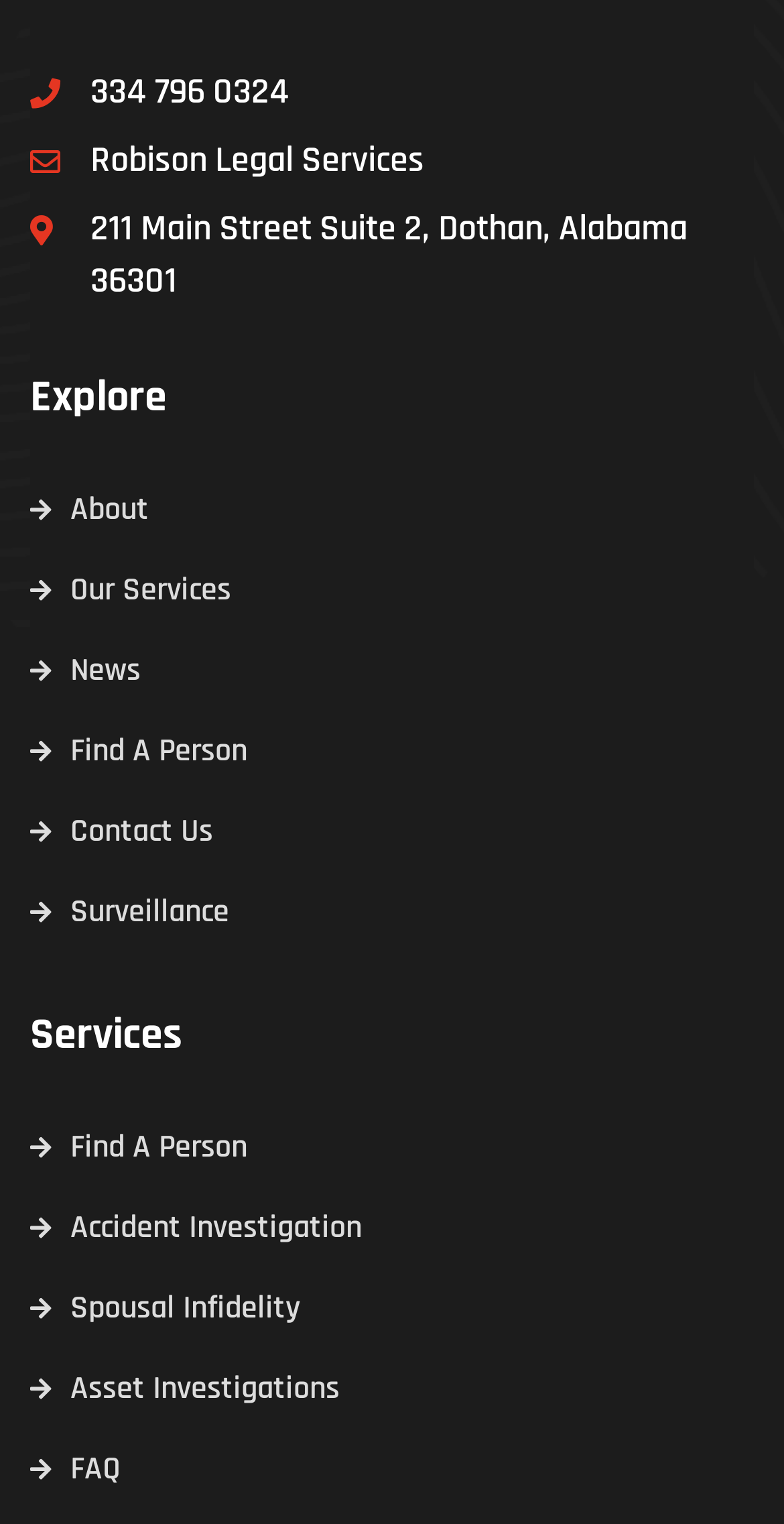Predict the bounding box coordinates of the area that should be clicked to accomplish the following instruction: "Click on About". The bounding box coordinates should consist of four float numbers between 0 and 1, i.e., [left, top, right, bottom].

[0.038, 0.317, 0.19, 0.352]